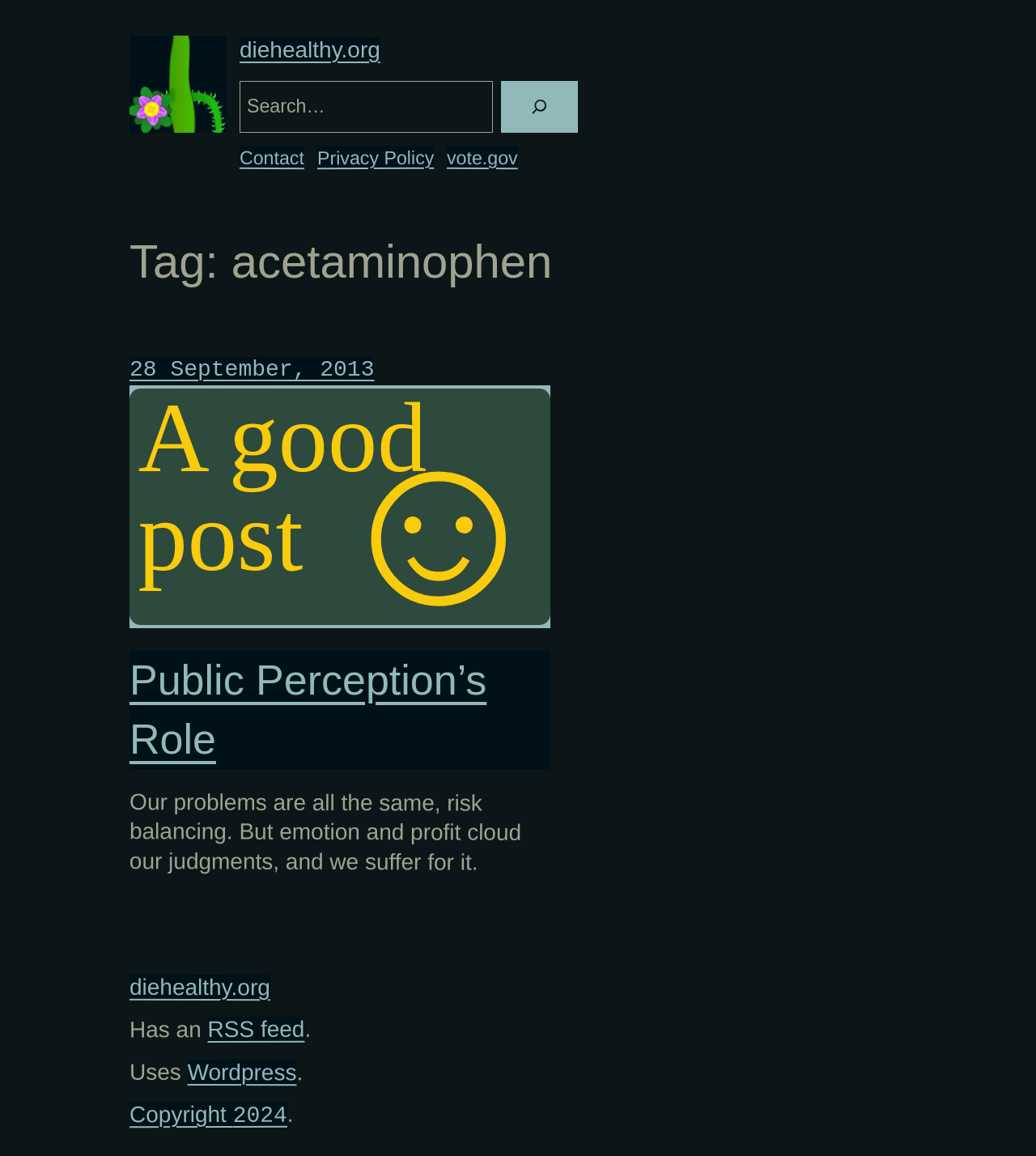Based on the element description, predict the bounding box coordinates (top-left x, top-left y, bottom-right x, bottom-right y) for the UI element in the screenshot: name="s" placeholder="Search…"

[0.231, 0.07, 0.476, 0.115]